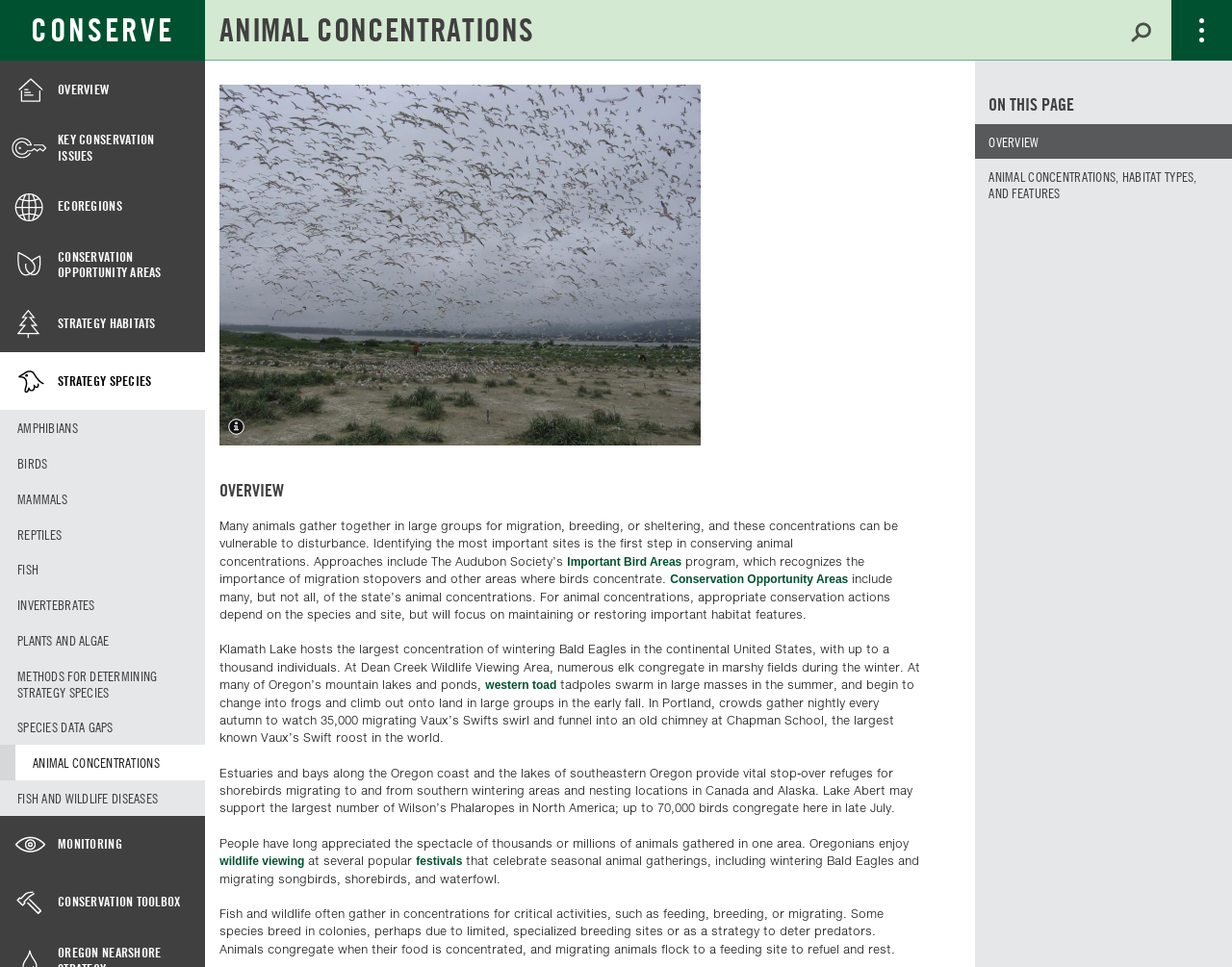Provide a one-word or brief phrase answer to the question:
How many Bald Eagles congregate at Klamath Lake?

Up to a thousand